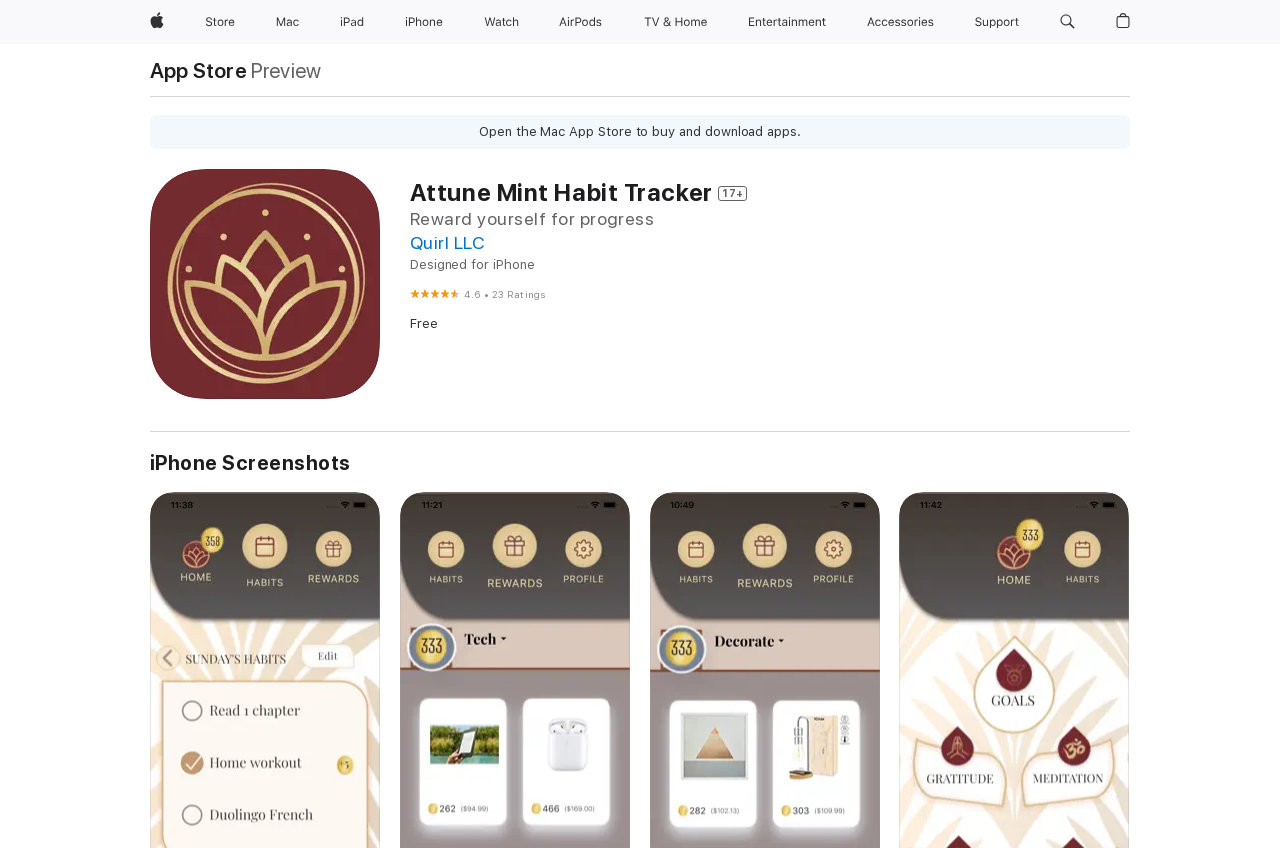Can you find and generate the webpage's heading?

Attune Mint Habit Tracker 17+